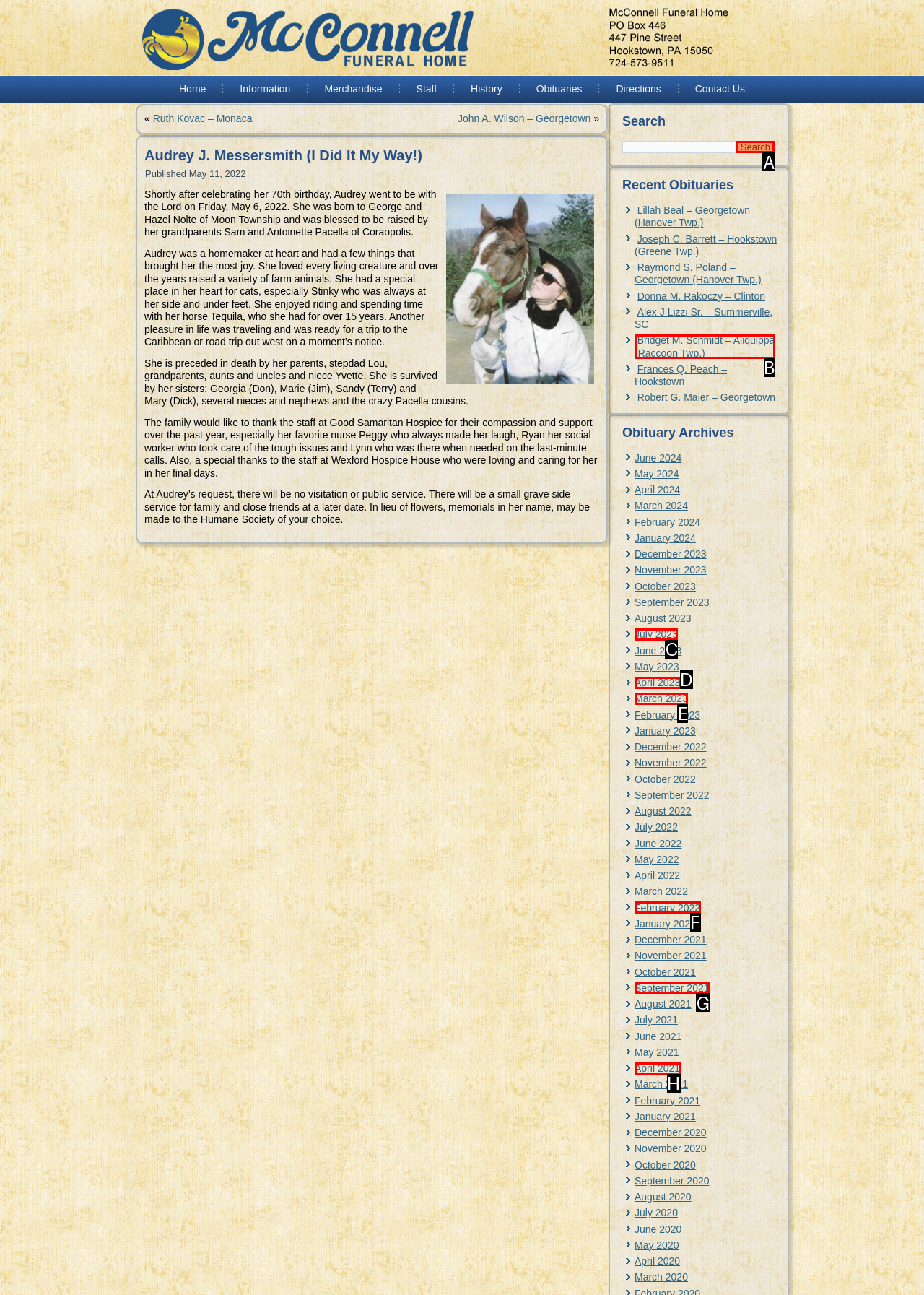Tell me which UI element to click to fulfill the given task: Search for obituaries. Respond with the letter of the correct option directly.

A